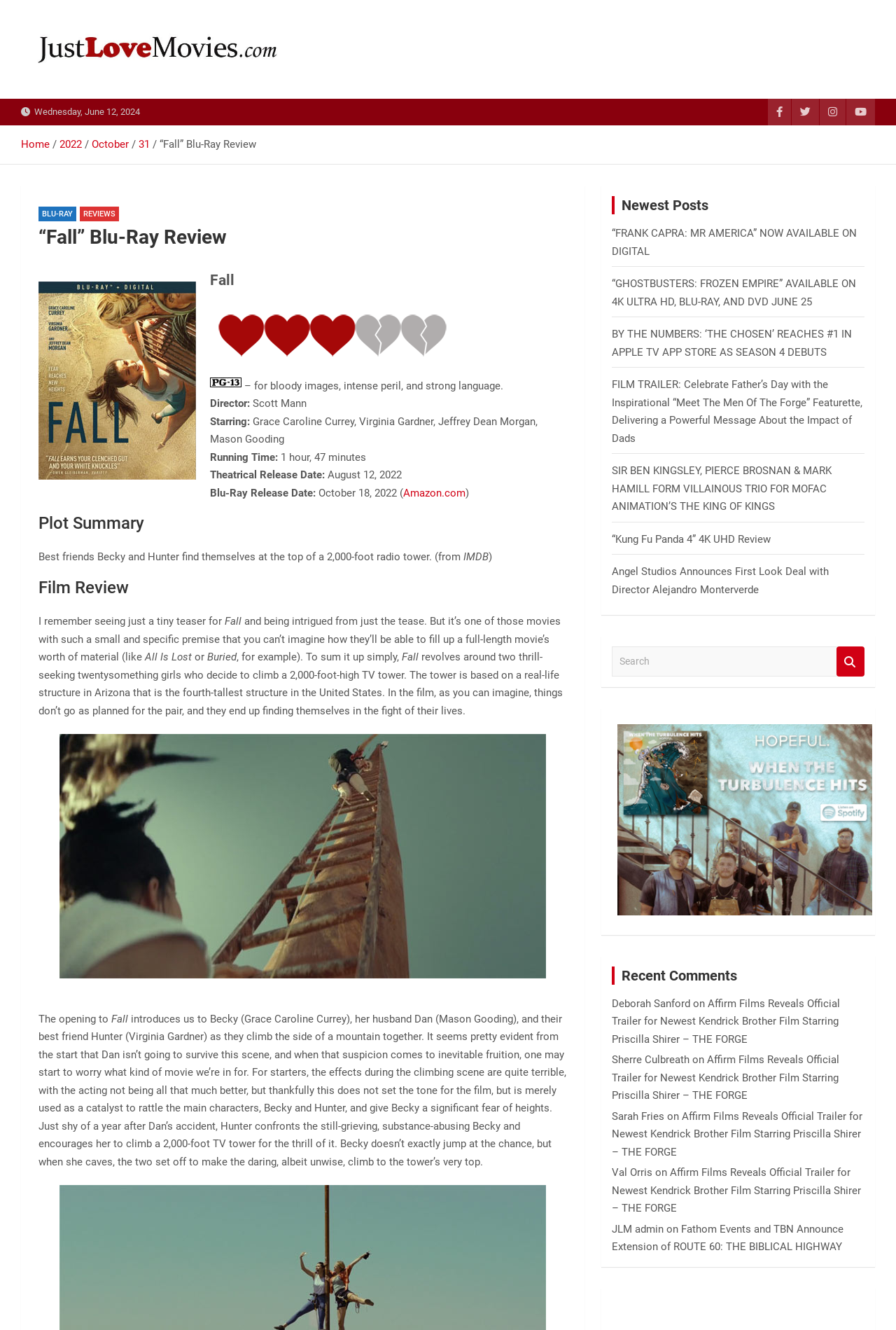What is the height of the TV tower in the movie 'Fall'?
Refer to the image and provide a concise answer in one word or phrase.

2,000 feet